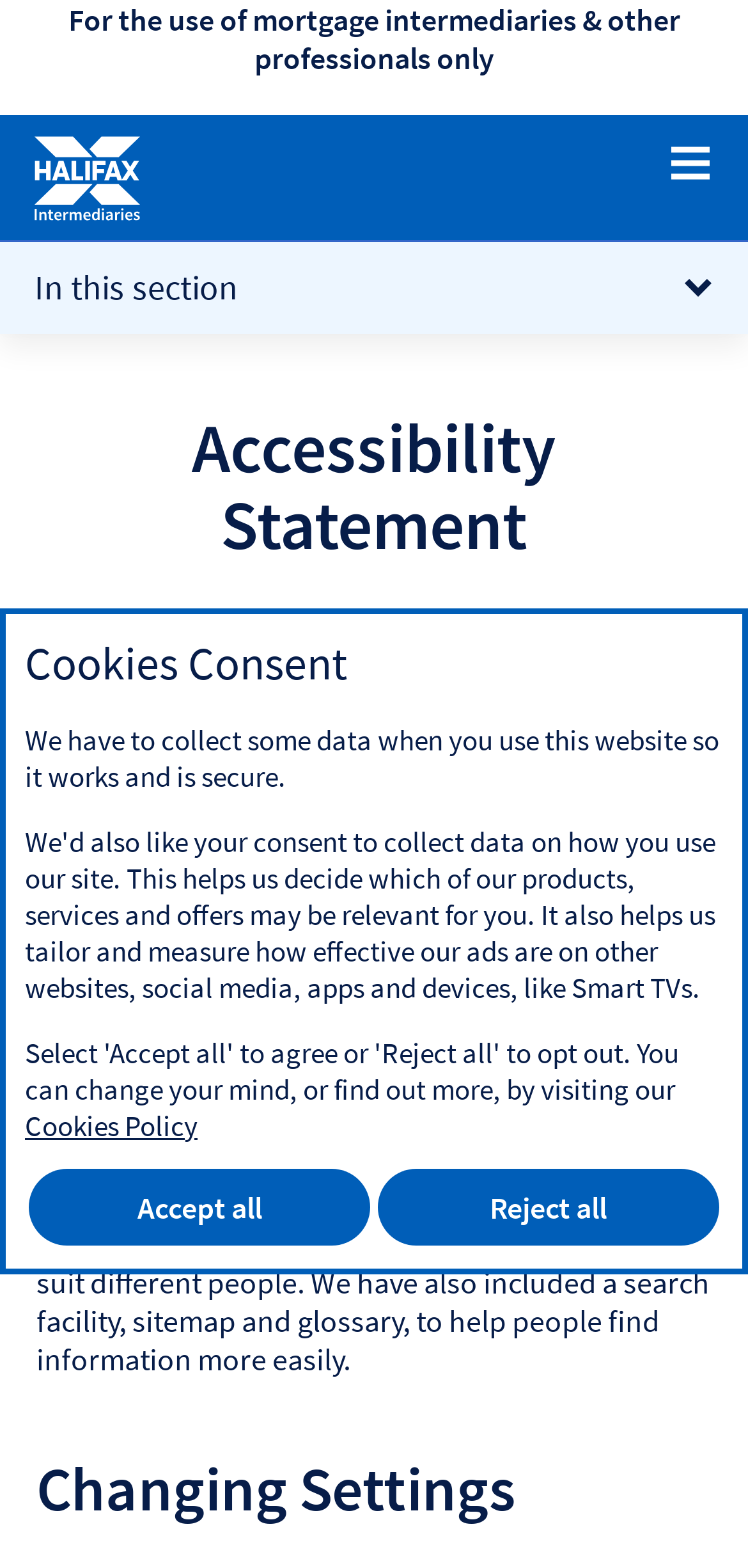What is the topic of the 'Accessibility Statement' section?
From the details in the image, answer the question comprehensively.

The 'Accessibility Statement' section is a heading that introduces the website's commitment to providing an accessible website, and it explains how the website is designed to be accessible to people of all abilities.